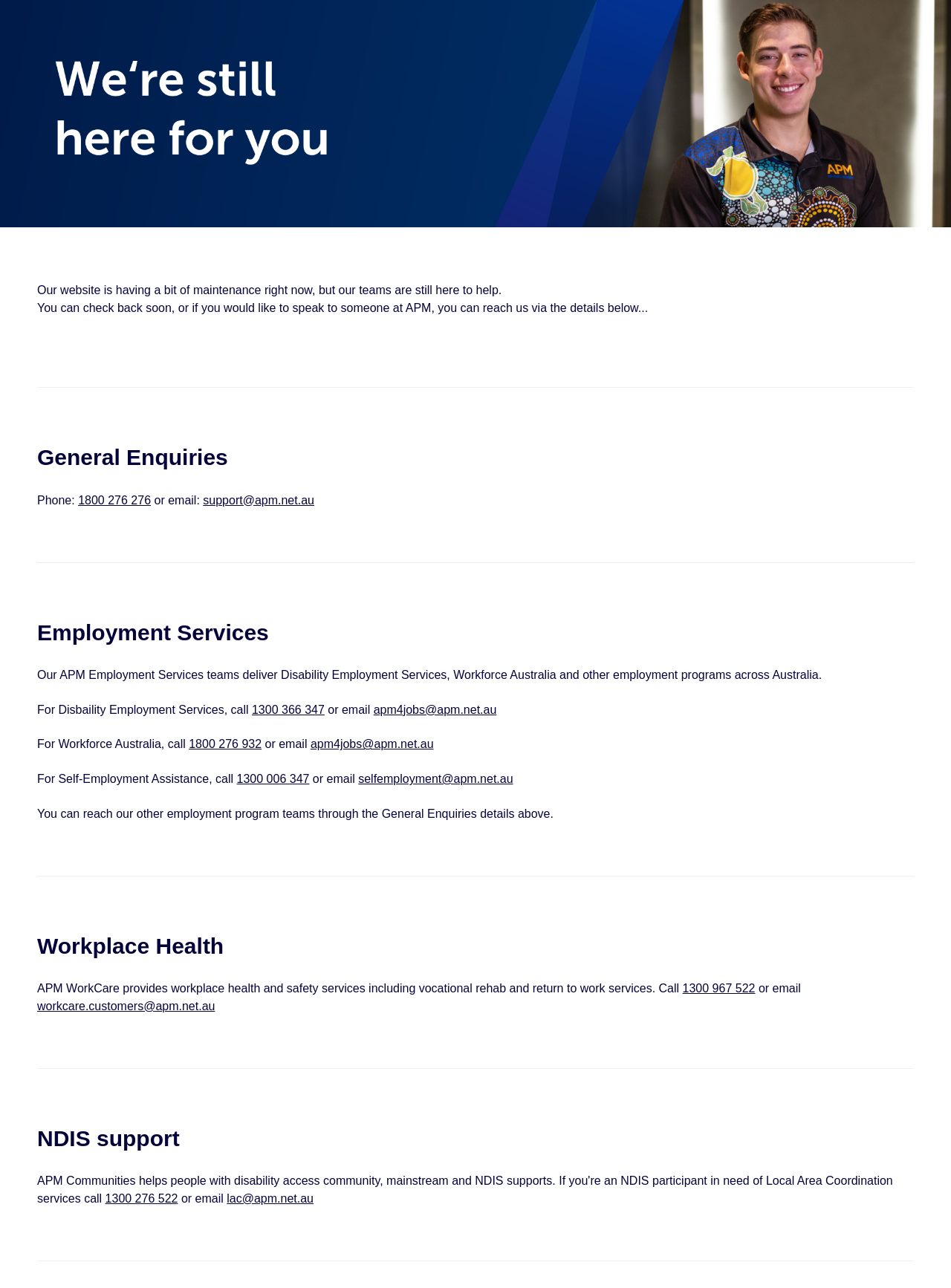Please identify the coordinates of the bounding box for the clickable region that will accomplish this instruction: "Email for Self-Employment Assistance".

[0.377, 0.6, 0.54, 0.61]